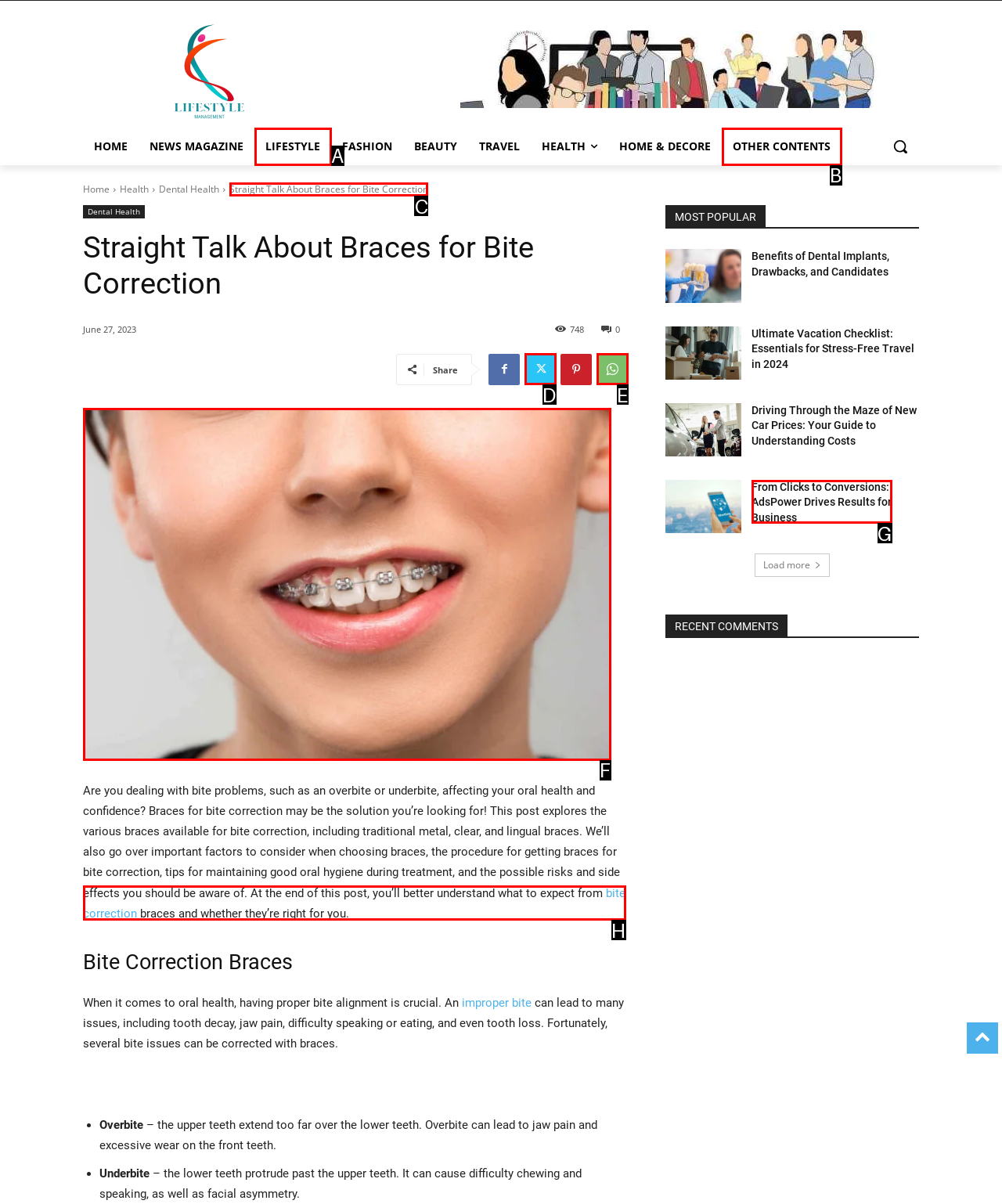From the options shown in the screenshot, tell me which lettered element I need to click to complete the task: Read the 'Straight Talk About Braces for Bite Correction' article.

C